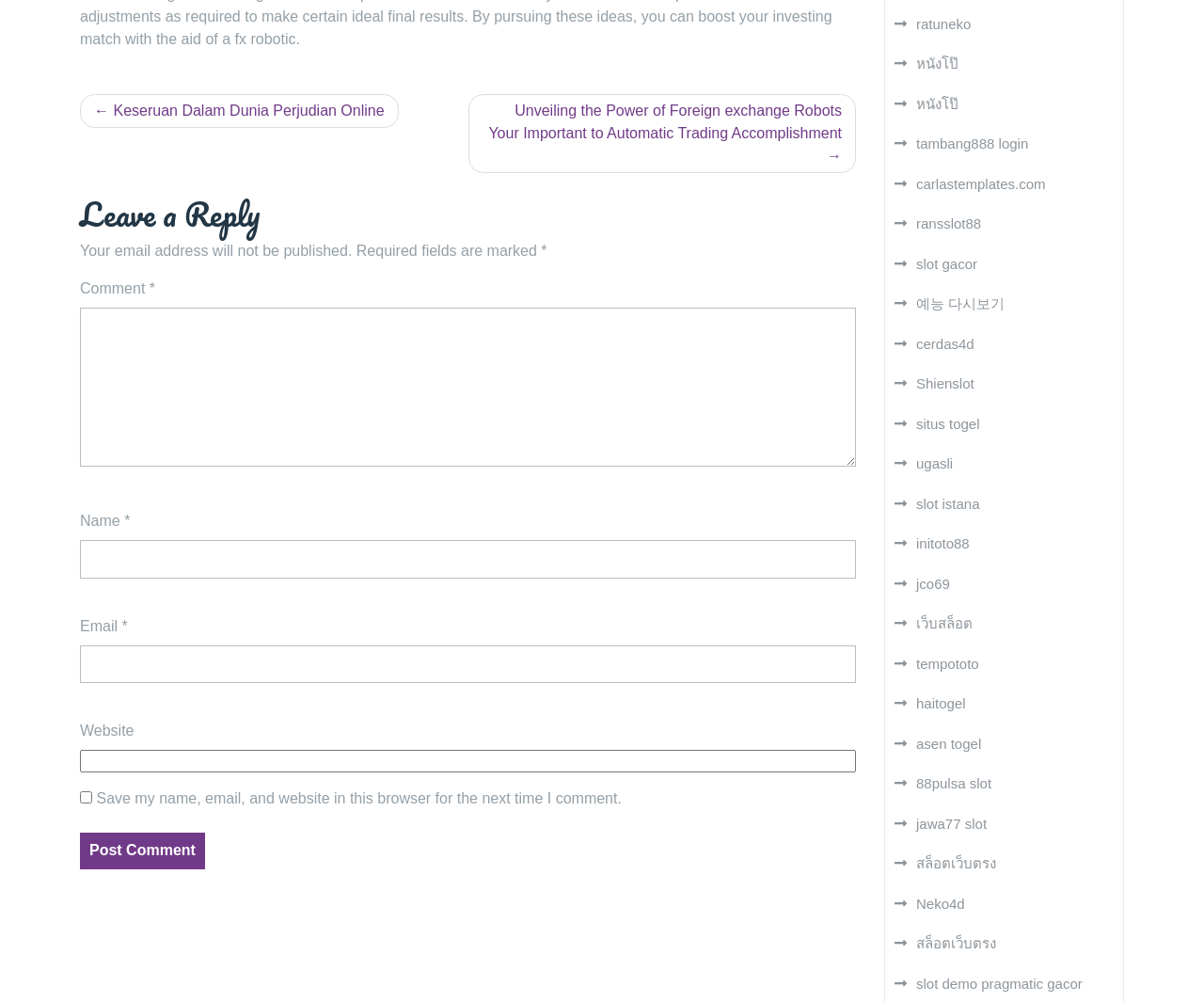Could you specify the bounding box coordinates for the clickable section to complete the following instruction: "Click on the 'Unveiling the Power of Foreign exchange Robots Your Important to Automatic Trading Accomplishment→' link"?

[0.389, 0.094, 0.711, 0.173]